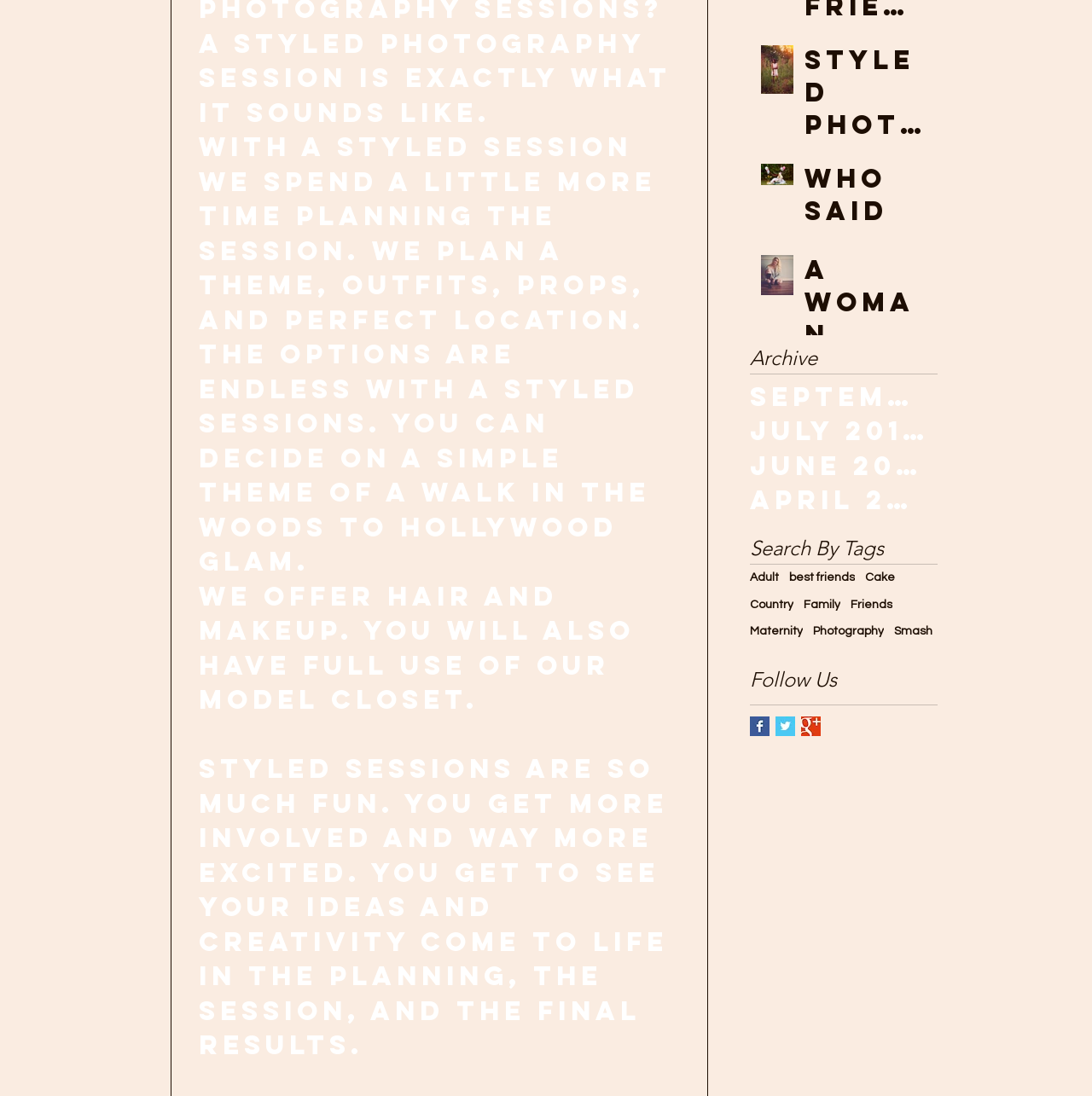Please find the bounding box for the UI element described by: "Country".

[0.687, 0.545, 0.727, 0.56]